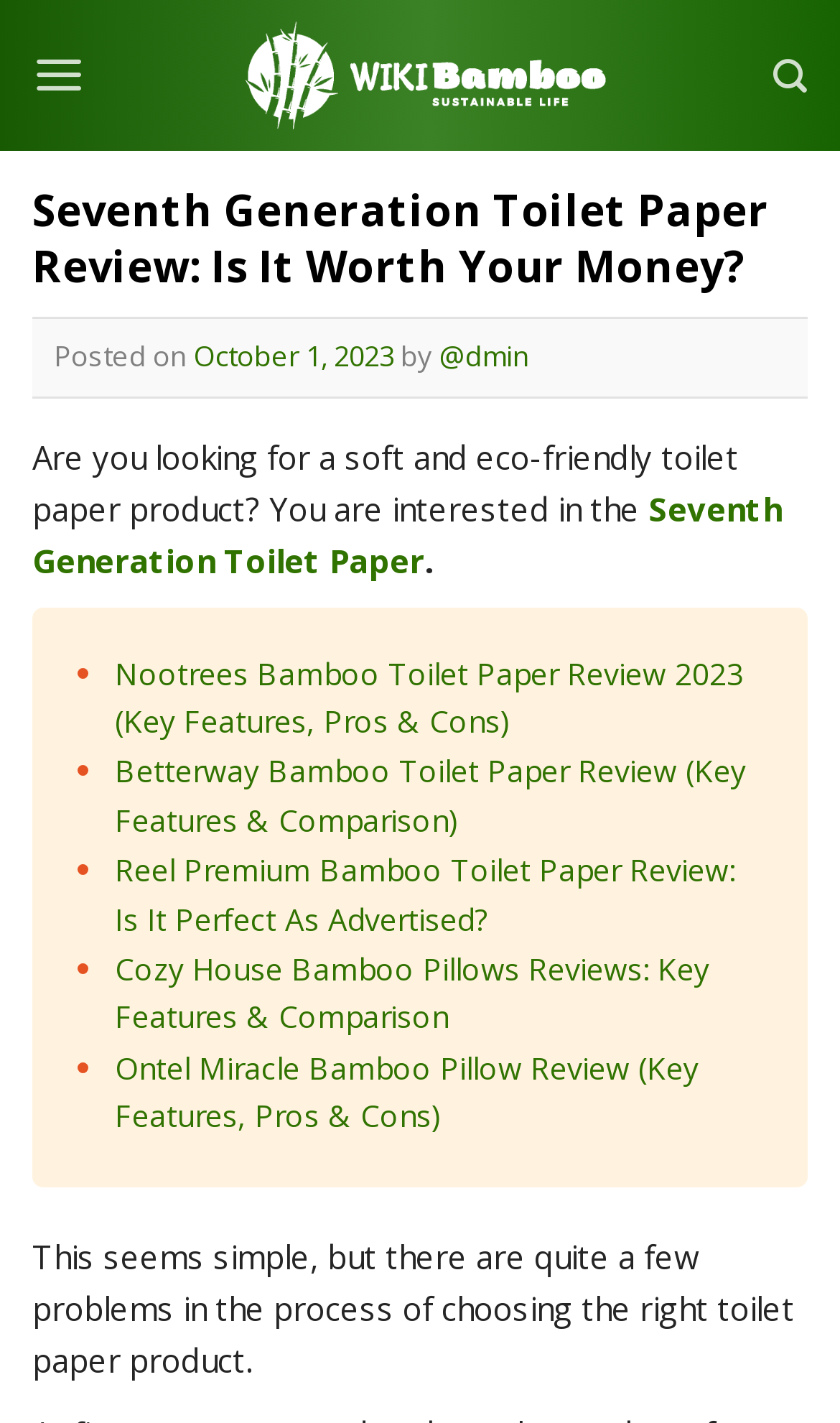Bounding box coordinates are given in the format (top-left x, top-left y, bottom-right x, bottom-right y). All values should be floating point numbers between 0 and 1. Provide the bounding box coordinate for the UI element described as: title="Wiki Bamboo"

[0.271, 0.015, 0.729, 0.091]